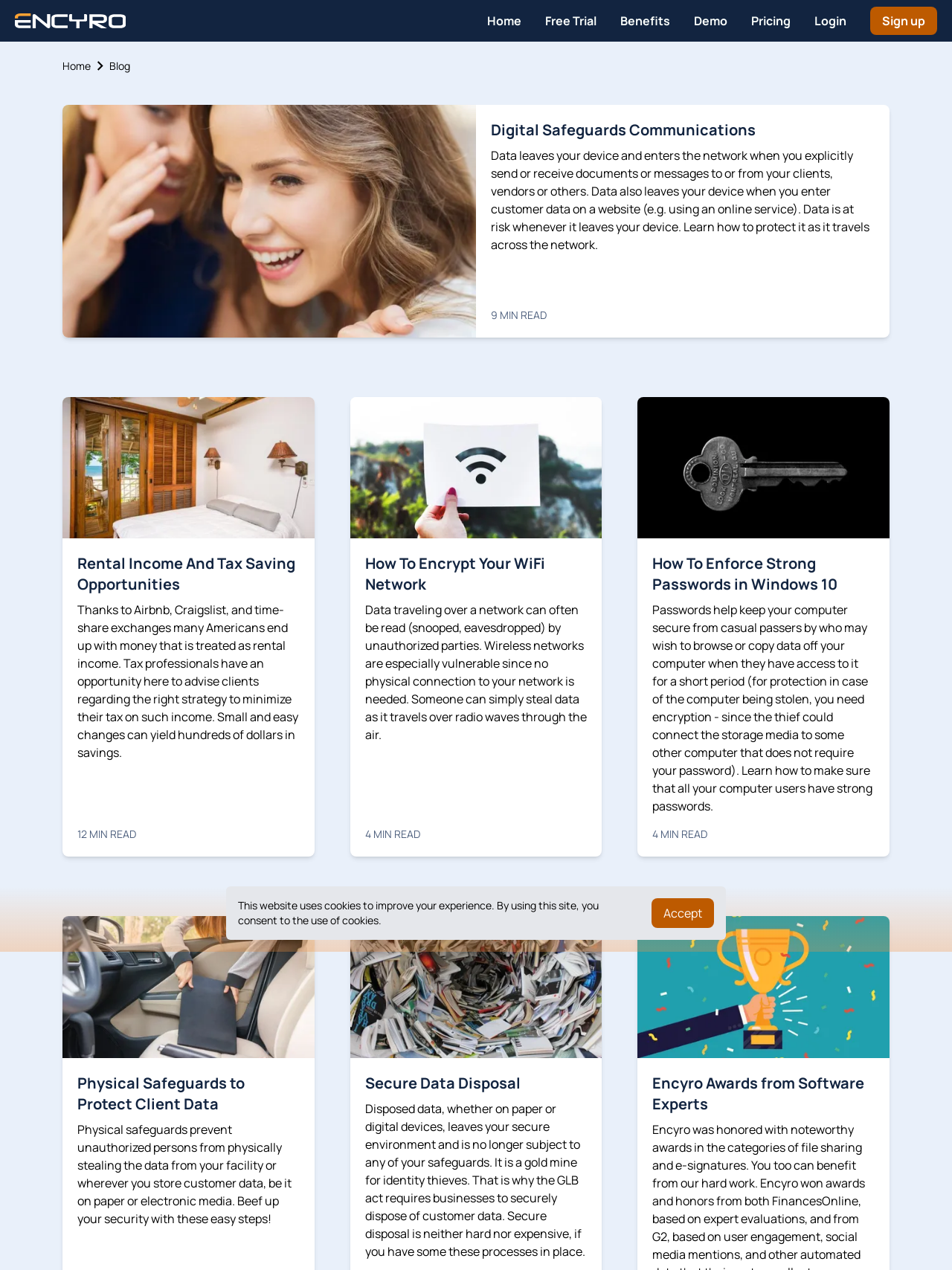Identify the bounding box coordinates of the clickable region required to complete the instruction: "Check the comment by Jessica Fun". The coordinates should be given as four float numbers within the range of 0 and 1, i.e., [left, top, right, bottom].

None